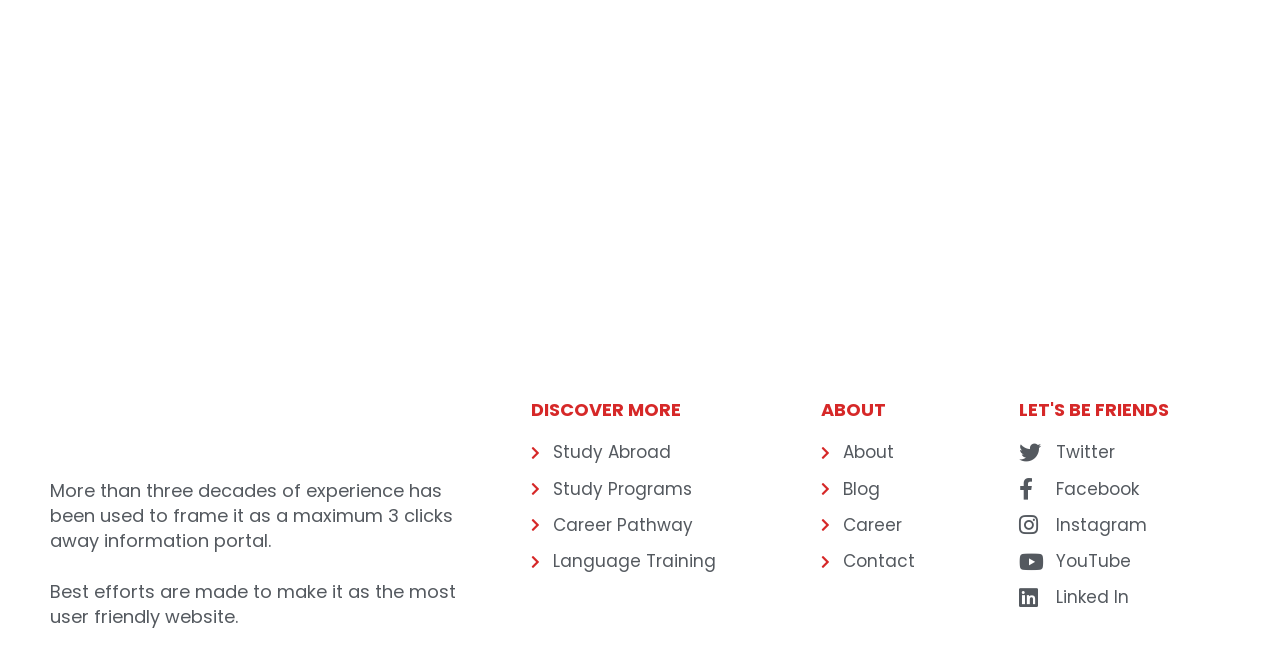Find and indicate the bounding box coordinates of the region you should select to follow the given instruction: "Click on Ausbildung in Germany Occupations and Industries".

[0.055, 0.051, 0.648, 0.083]